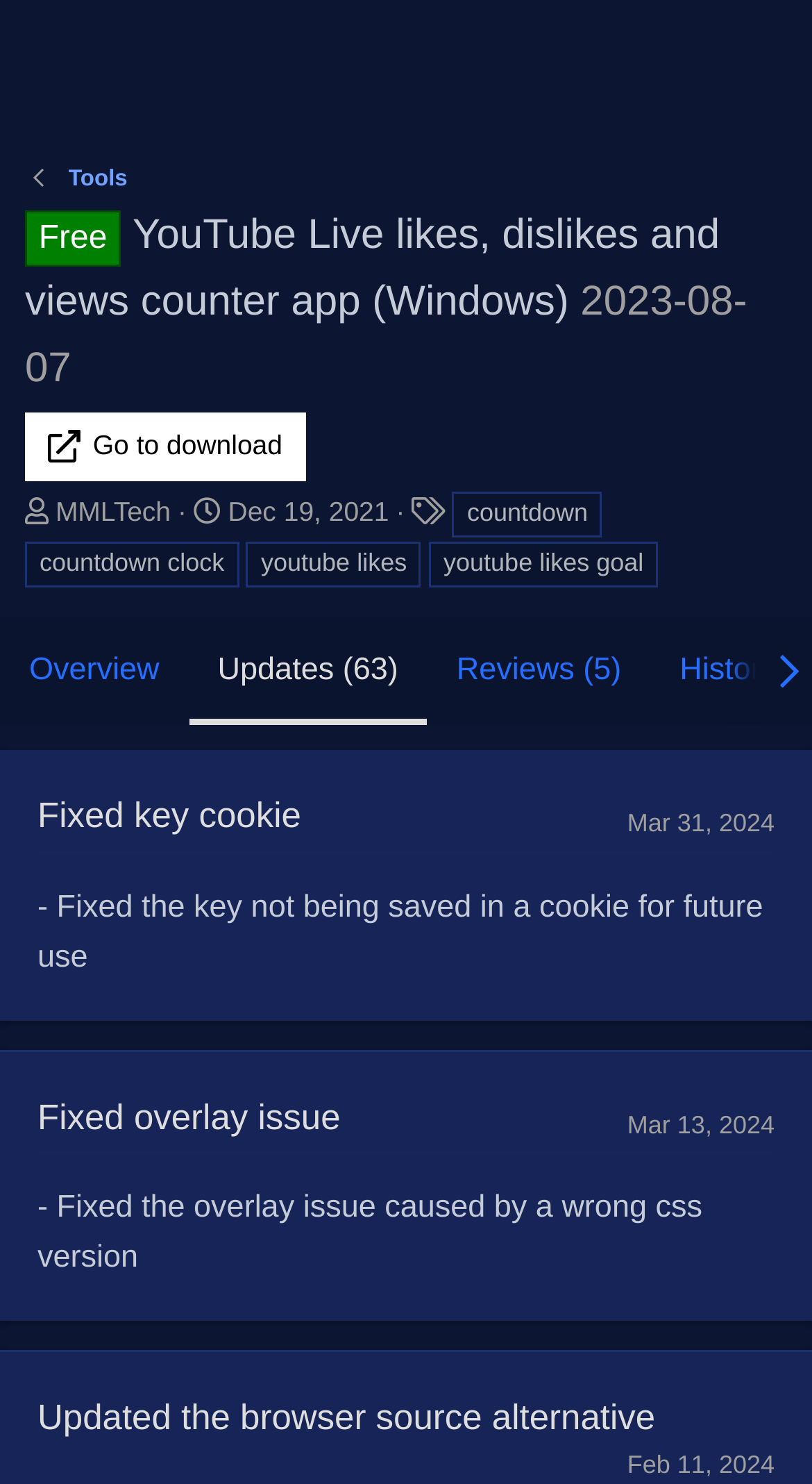Locate the bounding box coordinates of the element to click to perform the following action: 'Click the Tools link'. The coordinates should be given as four float values between 0 and 1, in the form of [left, top, right, bottom].

[0.084, 0.369, 0.157, 0.392]